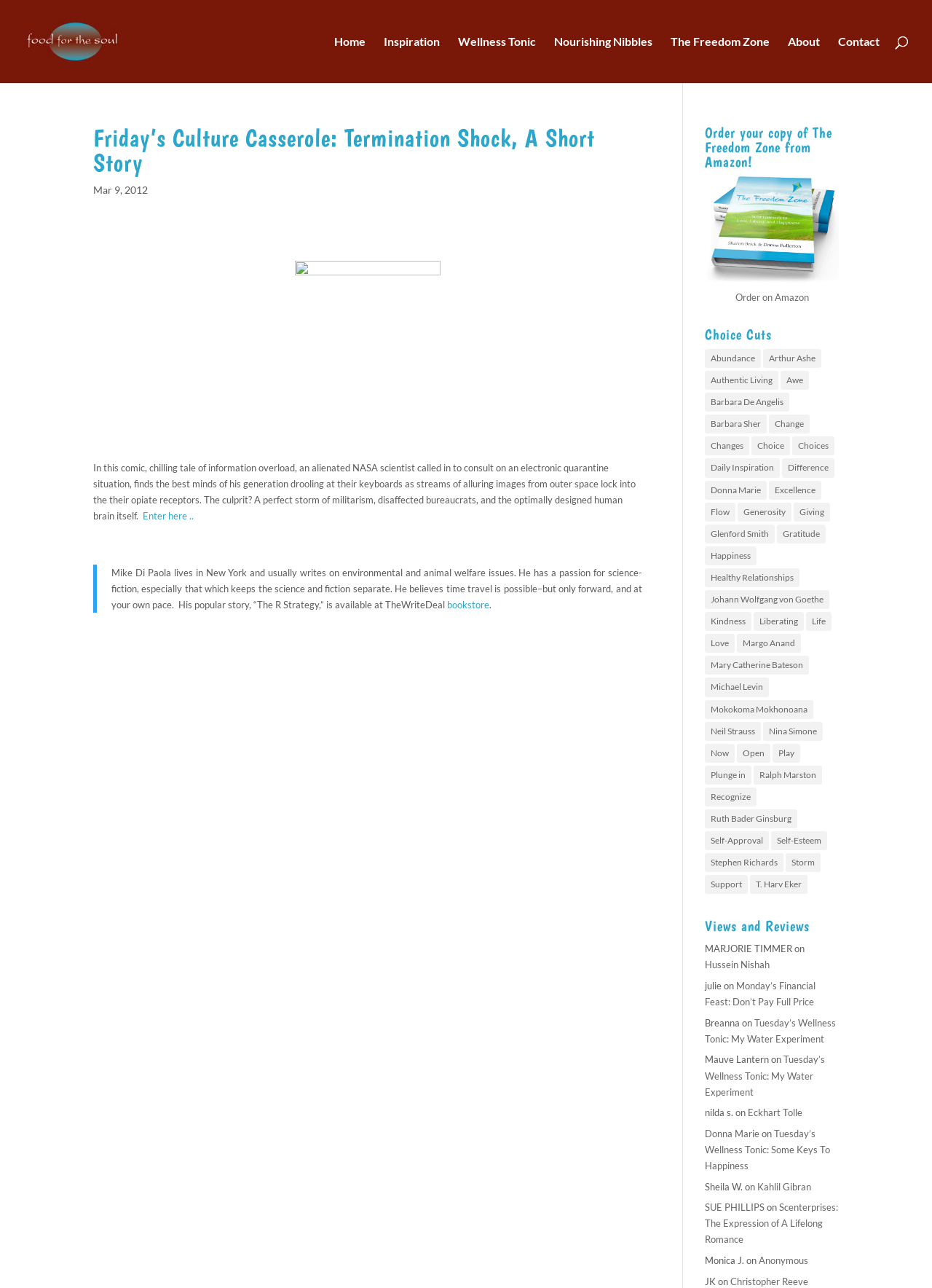Create an elaborate caption that covers all aspects of the webpage.

This webpage is a blog post titled "Friday's Culture Casserole: Termination Shock, A Short Story" on a website called "Food For The Soul". The top section of the page features a navigation menu with links to various sections of the website, including "Home", "Inspiration", "Wellness Tonic", and "About". Below the navigation menu, there is a heading with the title of the blog post, accompanied by a date "Mar 9, 2012".

The main content of the blog post is a short story titled "Termination Shock" by Mike Di Paola, which is a comic tale of information overload. The story is accompanied by an image. Below the story, there is a blockquote with a brief bio of the author, Mike Di Paola, and a link to his popular story "The R Strategy".

On the right-hand side of the page, there is a section promoting a book titled "The Freedom Zone: Your Gateway to Love, Liberty and Happiness" with a link to order it on Amazon. Below this section, there is a list of links categorized under "Choice Cuts", which appears to be a collection of inspirational quotes and articles on various topics such as abundance, authenticity, and happiness.

Further down the page, there is a section titled "Views and Reviews" which features a list of comments from readers, including Marjorie Timmer, Hussein Nishah, Julie, and Breanna, along with links to their respective articles or blog posts.